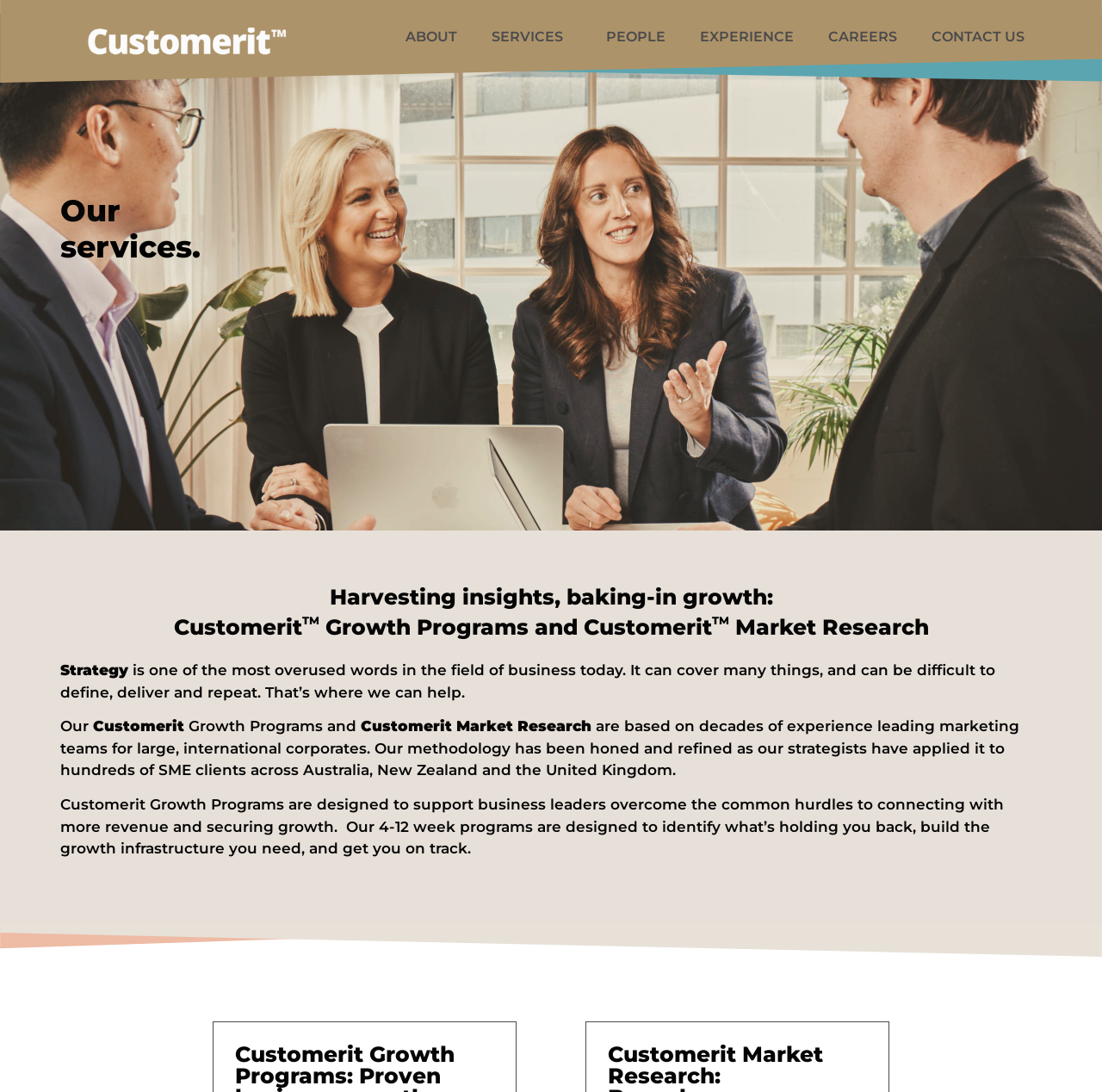What is the company name mentioned on the webpage?
Please provide a comprehensive answer based on the details in the screenshot.

The company name 'Customerit' is mentioned multiple times on the webpage, including in the logo, headings, and paragraph texts.